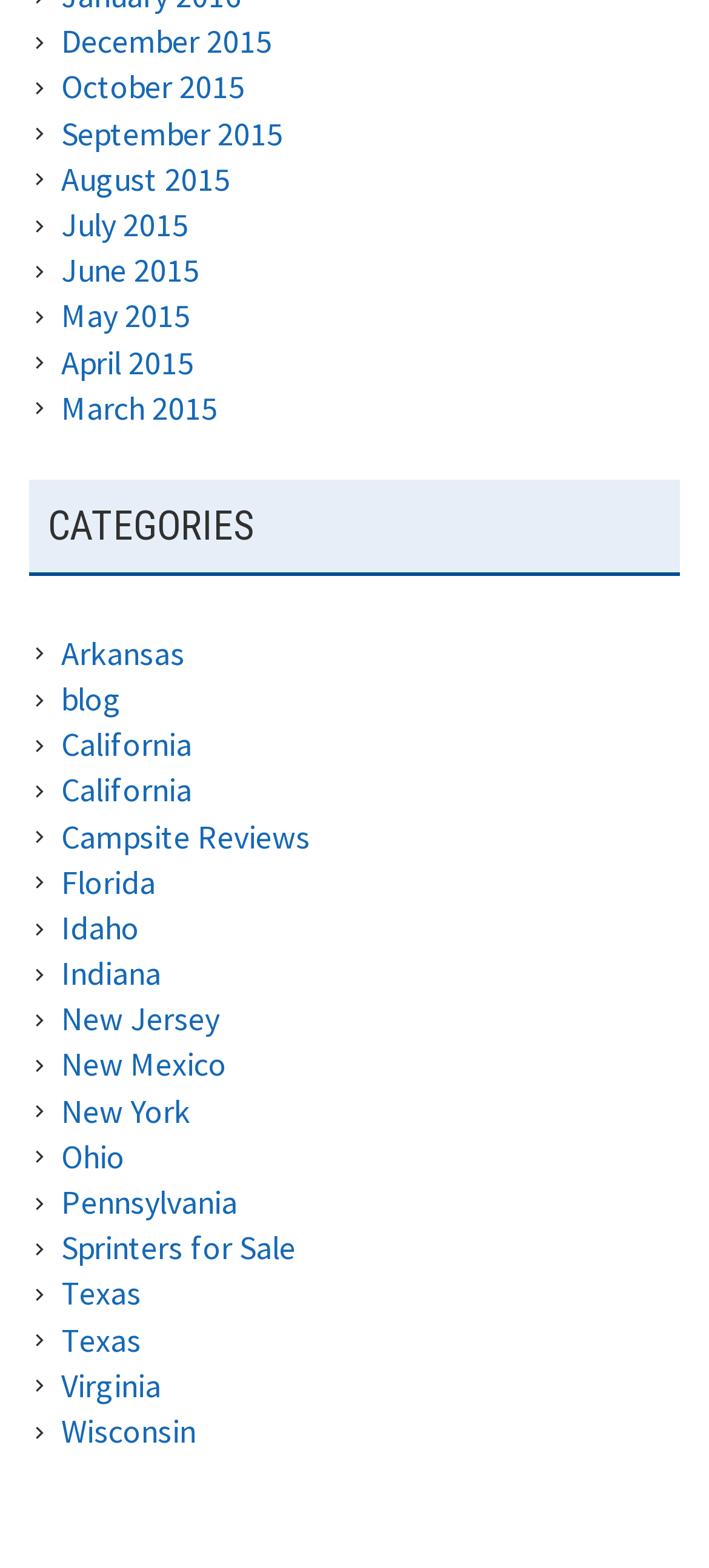Please identify the bounding box coordinates of the element I should click to complete this instruction: 'search for something'. The coordinates should be given as four float numbers between 0 and 1, like this: [left, top, right, bottom].

None